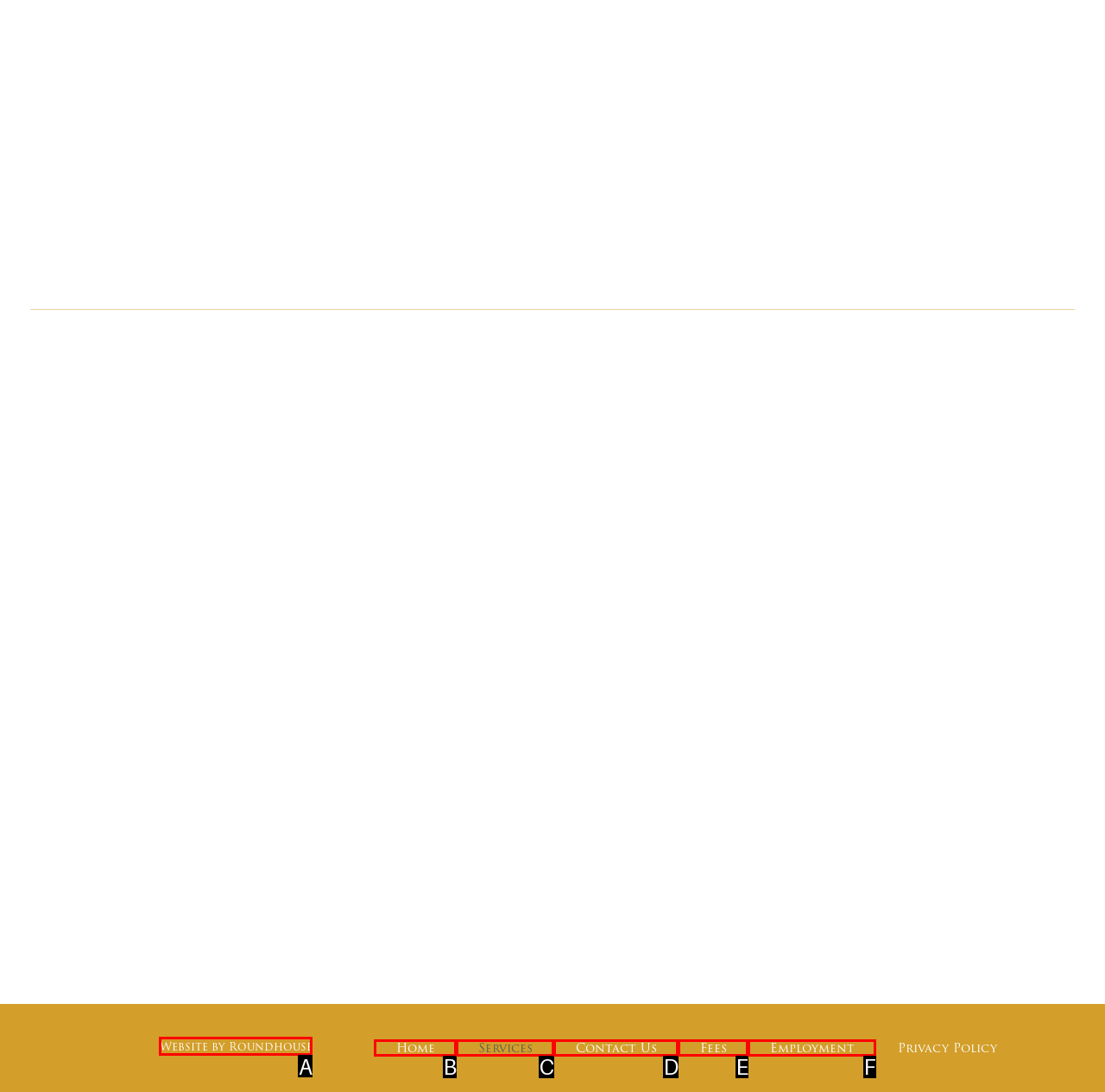Which option is described as follows: Employment
Answer with the letter of the matching option directly.

F